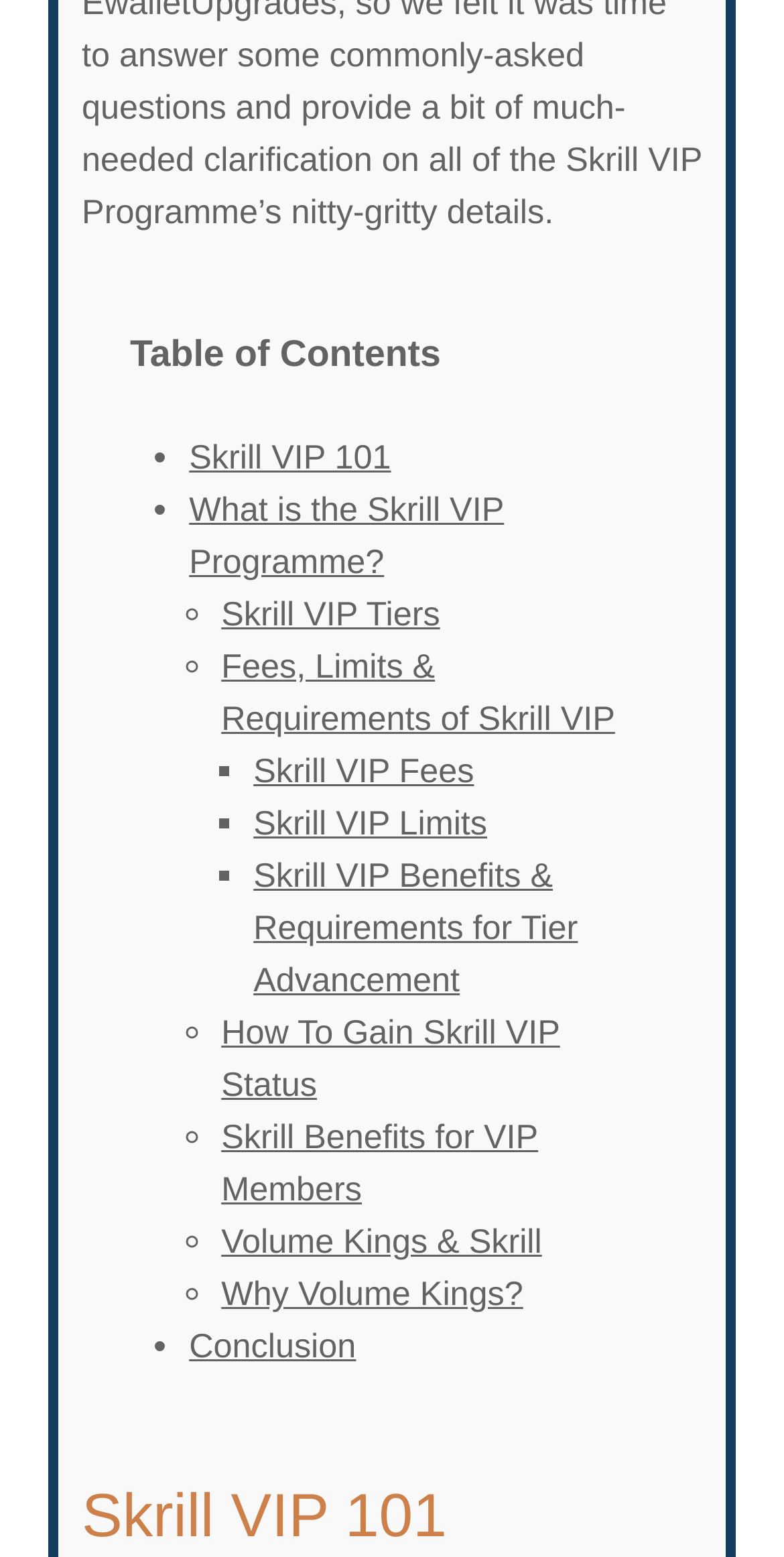Please locate the bounding box coordinates of the element that should be clicked to achieve the given instruction: "Learn about 'Skrill VIP Fees'".

[0.323, 0.483, 0.605, 0.507]